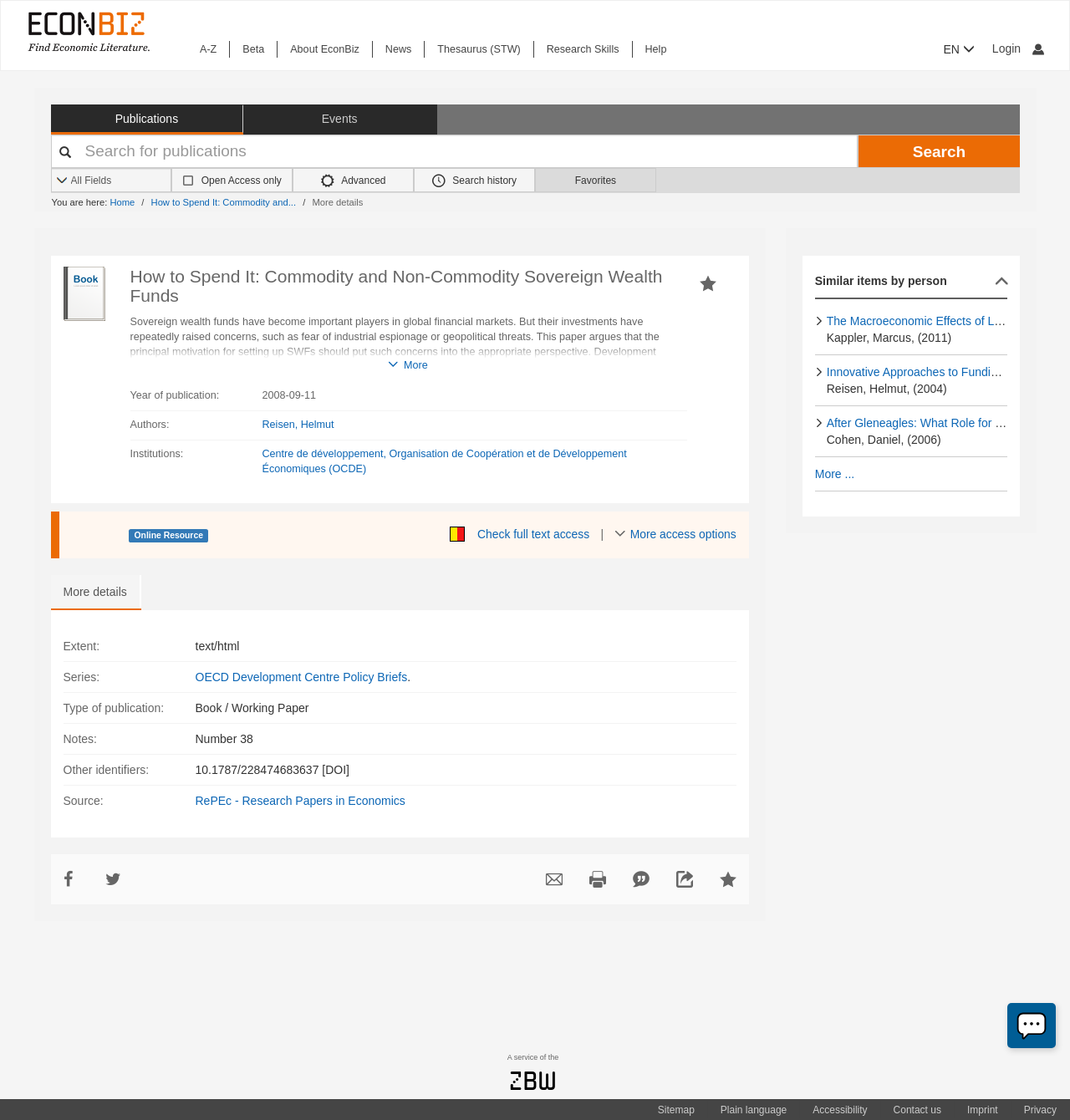Show the bounding box coordinates for the element that needs to be clicked to execute the following instruction: "Search for publications". Provide the coordinates in the form of four float numbers between 0 and 1, i.e., [left, top, right, bottom].

[0.047, 0.12, 0.802, 0.15]